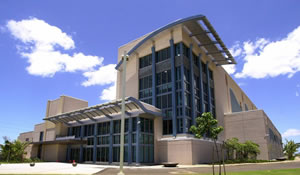Paint a vivid picture with your description of the image.

The image depicts the modern Kapolei printing press, a state-of-the-art facility owned by Oahu Publications Inc. Established after the acquisition of the Honolulu Advertiser in June 2010, this advanced building houses the most sophisticated printing technology in the country. With its sleek architectural design and large glass windows, the printing press symbolizes OPI's commitment to high-quality media production. The facility is capable of printing up to 70,000 papers an hour, providing exceptional color reproduction and crisp text, underscoring OPI's crucial role in Hawaii's print media landscape. The clear blue sky and positioned greenery complement the contemporary structure, enhancing its visual appeal.